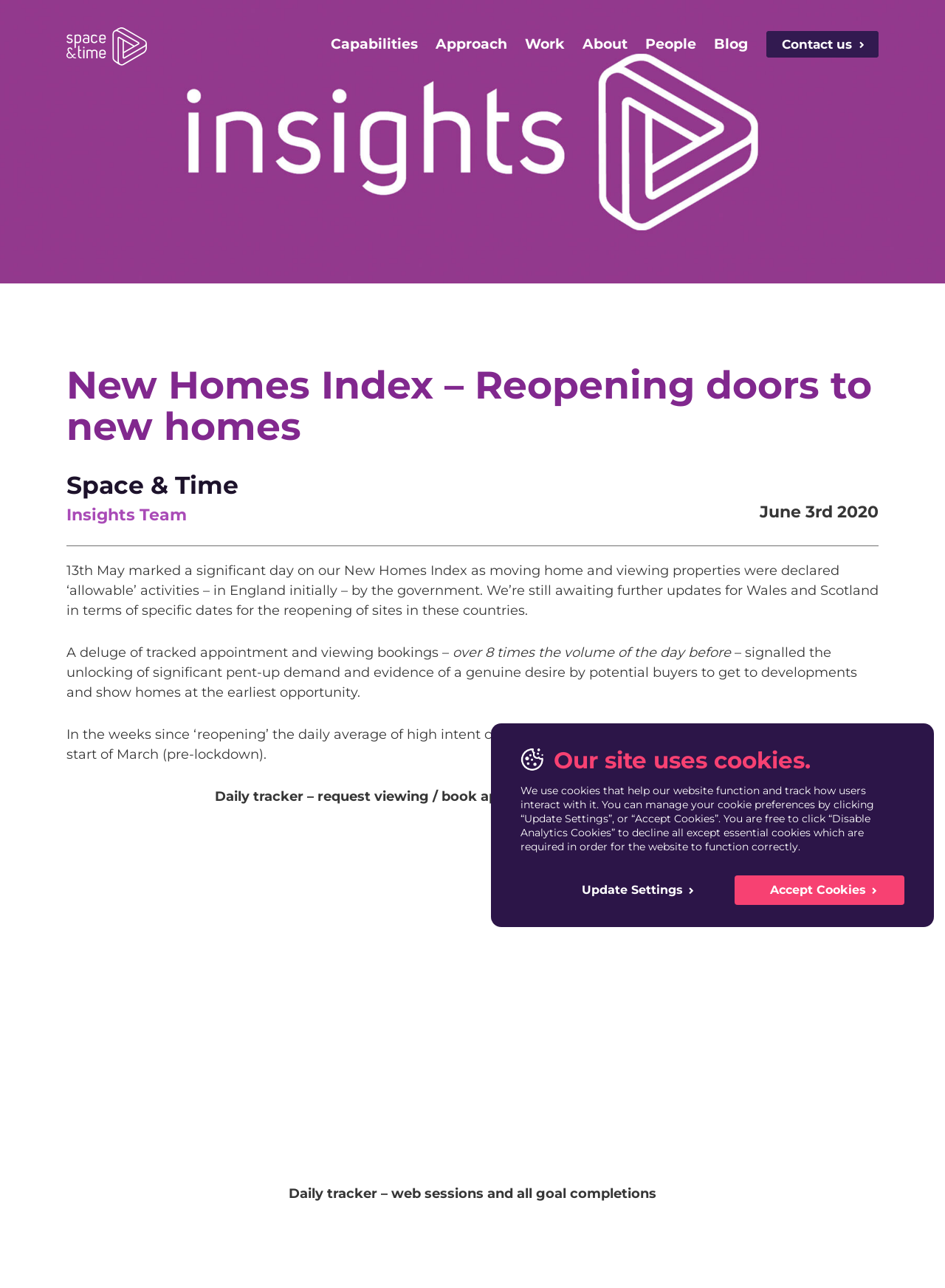What is the purpose of the 'Join our mailing list' section?
Refer to the image and give a detailed answer to the query.

The 'Join our mailing list' section appears to be a form that allows users to subscribe to the website's mailing list by providing their email address, first name, and last name. This suggests that the website wants to keep users informed about updates and news related to new homes.